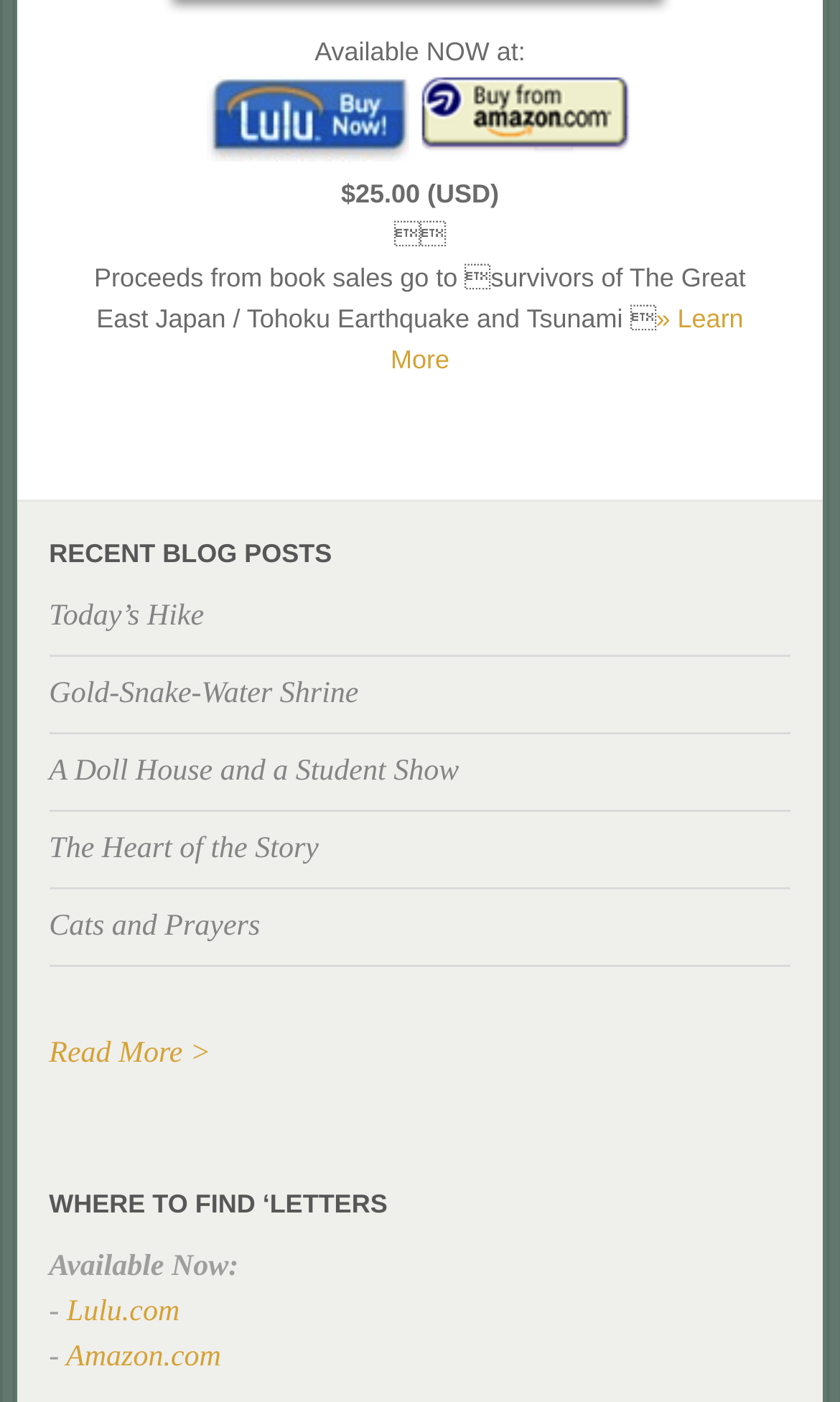What is the price of the book?
From the details in the image, provide a complete and detailed answer to the question.

The price of the book is mentioned in the text '$25.00 (USD)' which is located at the coordinates [0.406, 0.128, 0.594, 0.149] on the webpage.